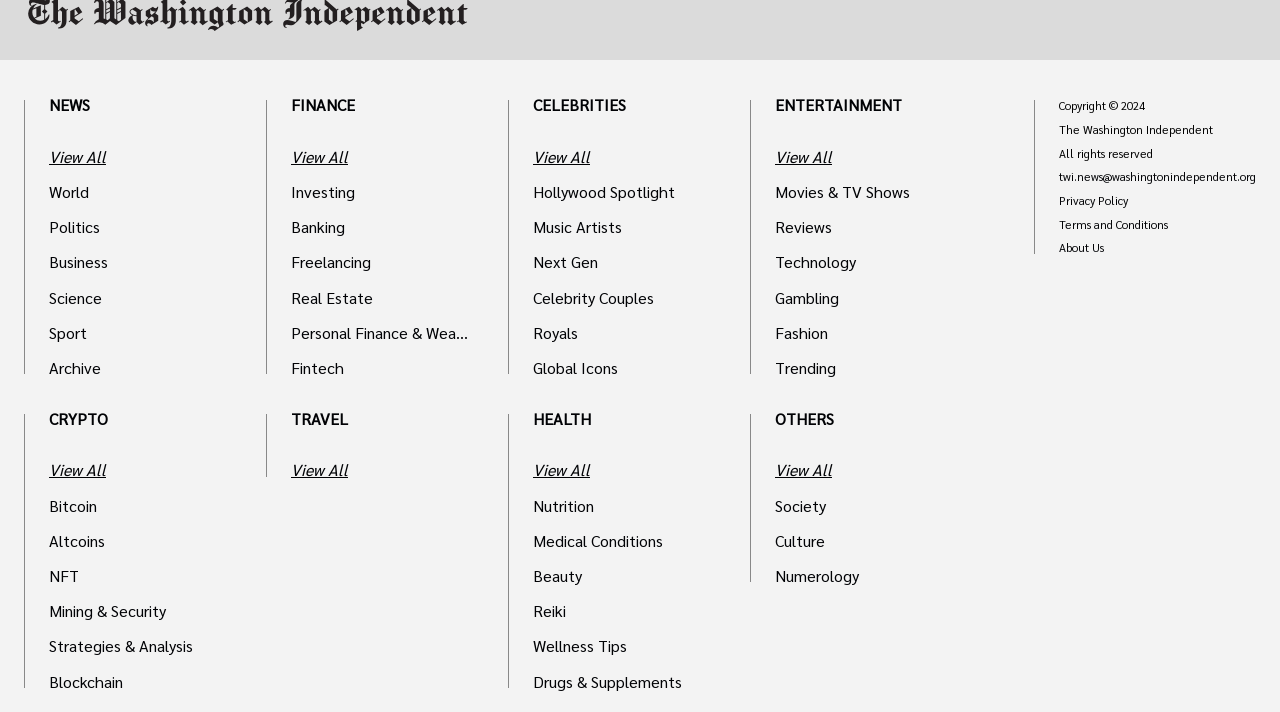Locate the bounding box coordinates of the clickable area to execute the instruction: "Read about celebrities". Provide the coordinates as four float numbers between 0 and 1, represented as [left, top, right, bottom].

[0.416, 0.141, 0.555, 0.157]